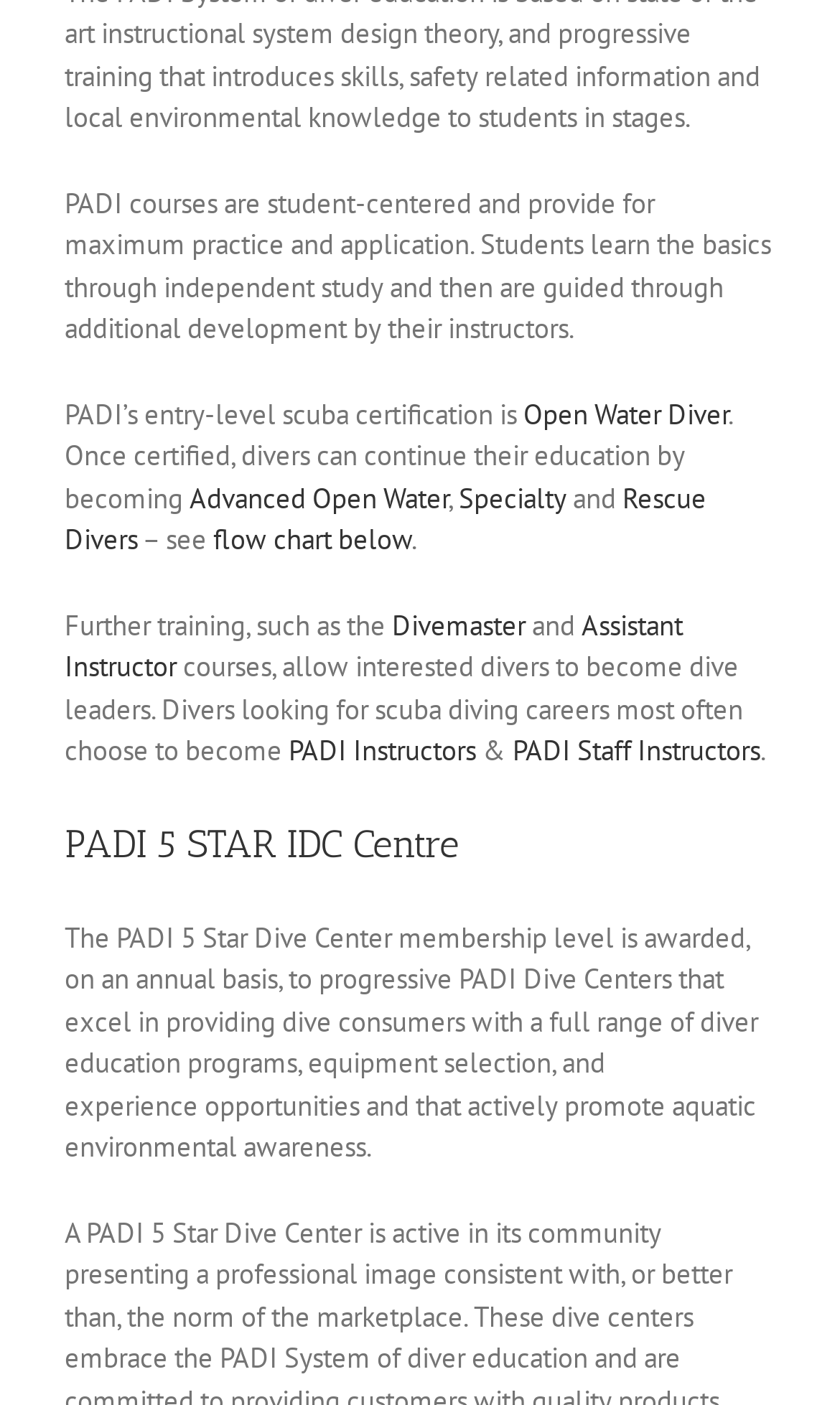Predict the bounding box for the UI component with the following description: "flow chart below".

[0.254, 0.372, 0.49, 0.398]